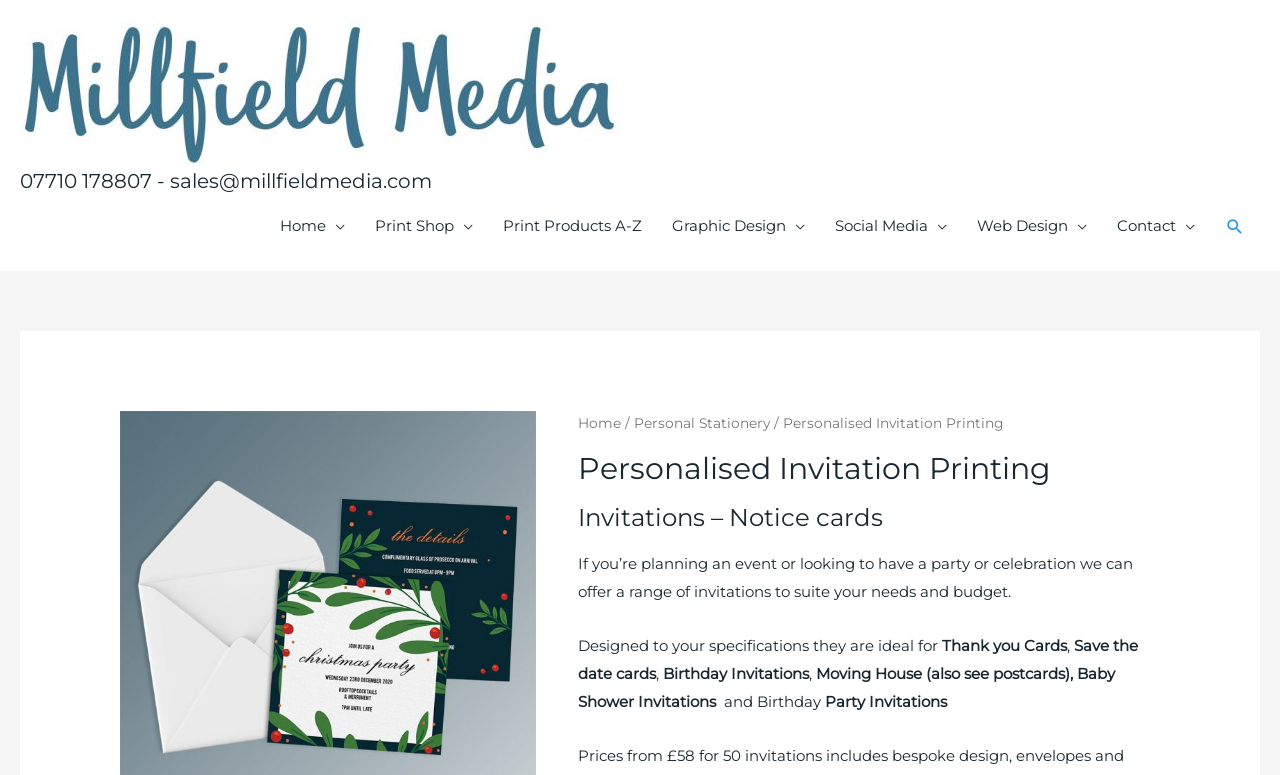Please find the bounding box for the following UI element description. Provide the coordinates in (top-left x, top-left y, bottom-right x, bottom-right y) format, with values between 0 and 1: Print Products A-Z

[0.381, 0.253, 0.513, 0.33]